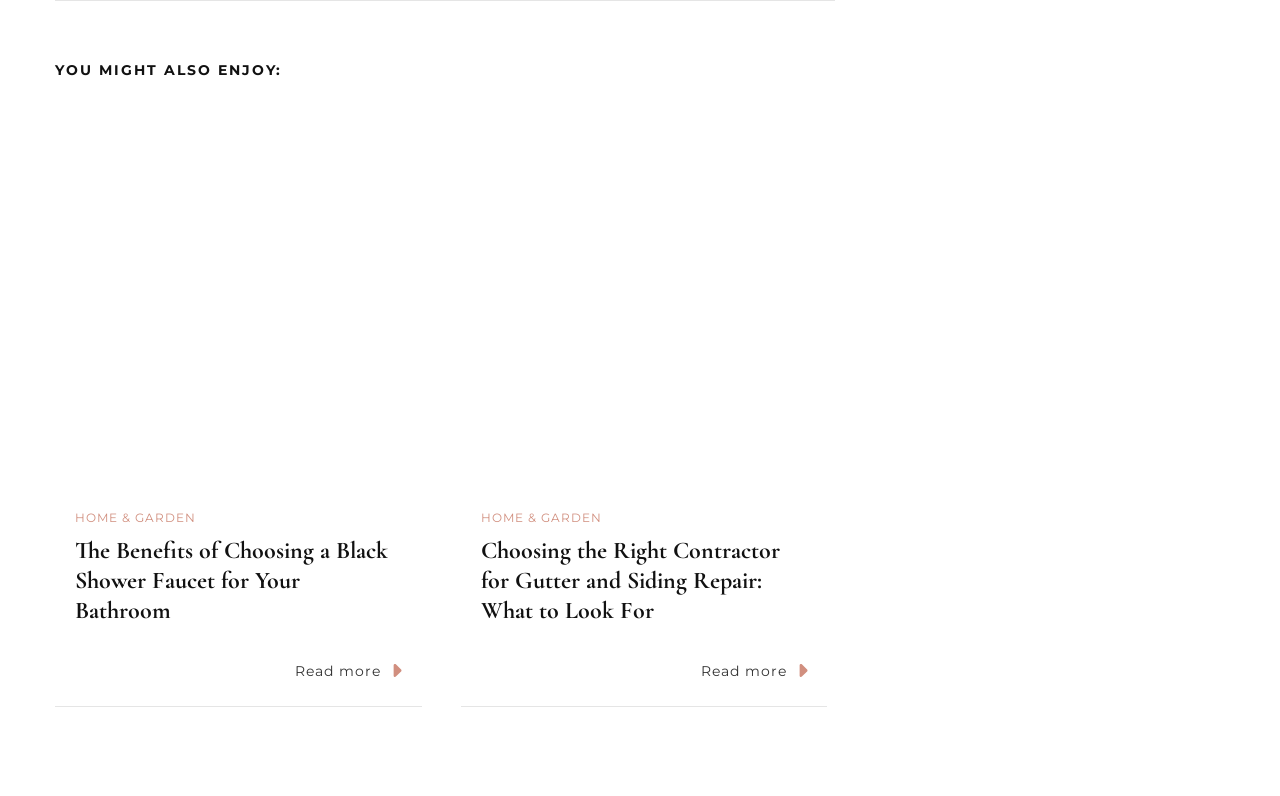Point out the bounding box coordinates of the section to click in order to follow this instruction: "Learn about choosing the right contractor for gutter and siding repair".

[0.547, 0.825, 0.631, 0.862]